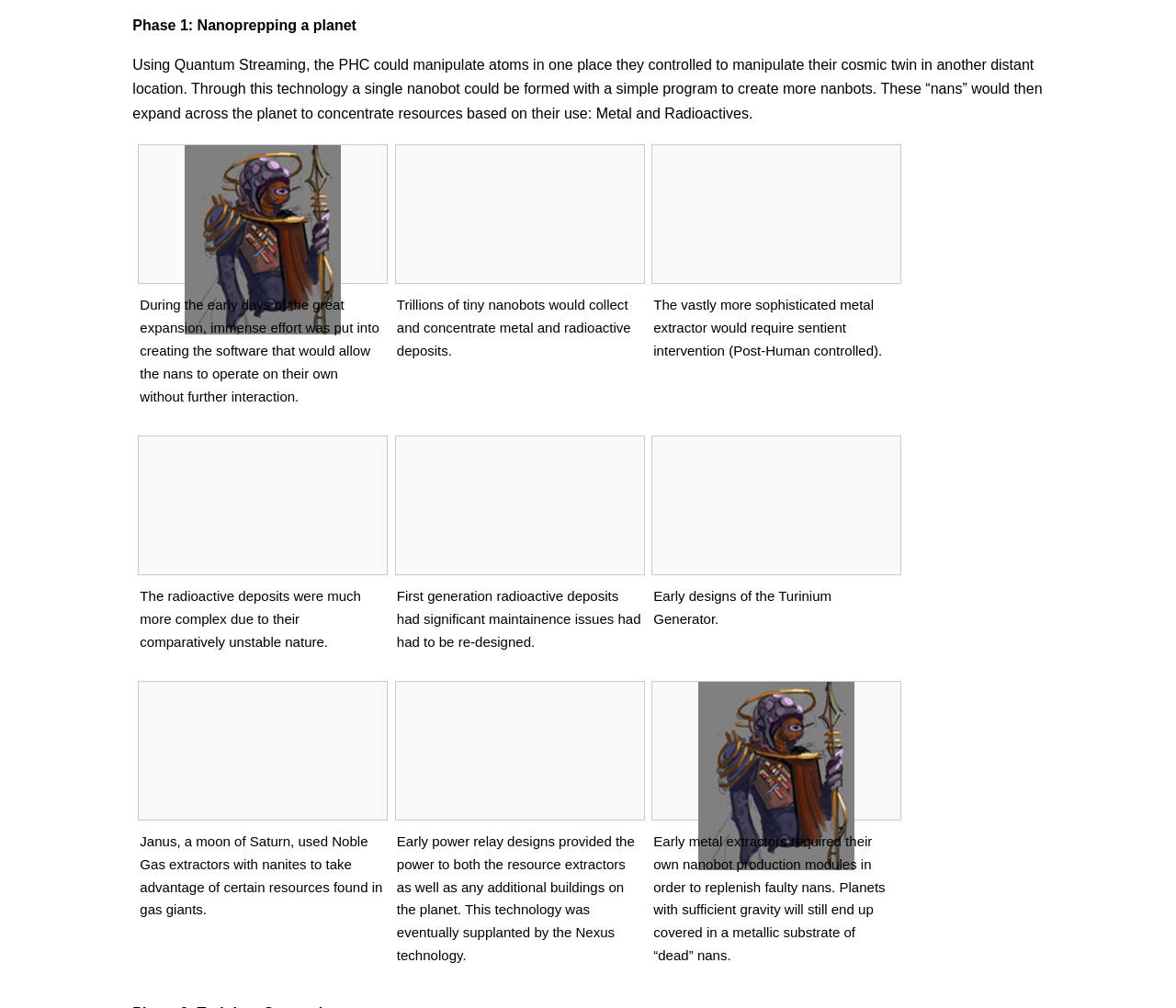What is Phase 1 about?
Please answer using one word or phrase, based on the screenshot.

Nanoprepping a planet